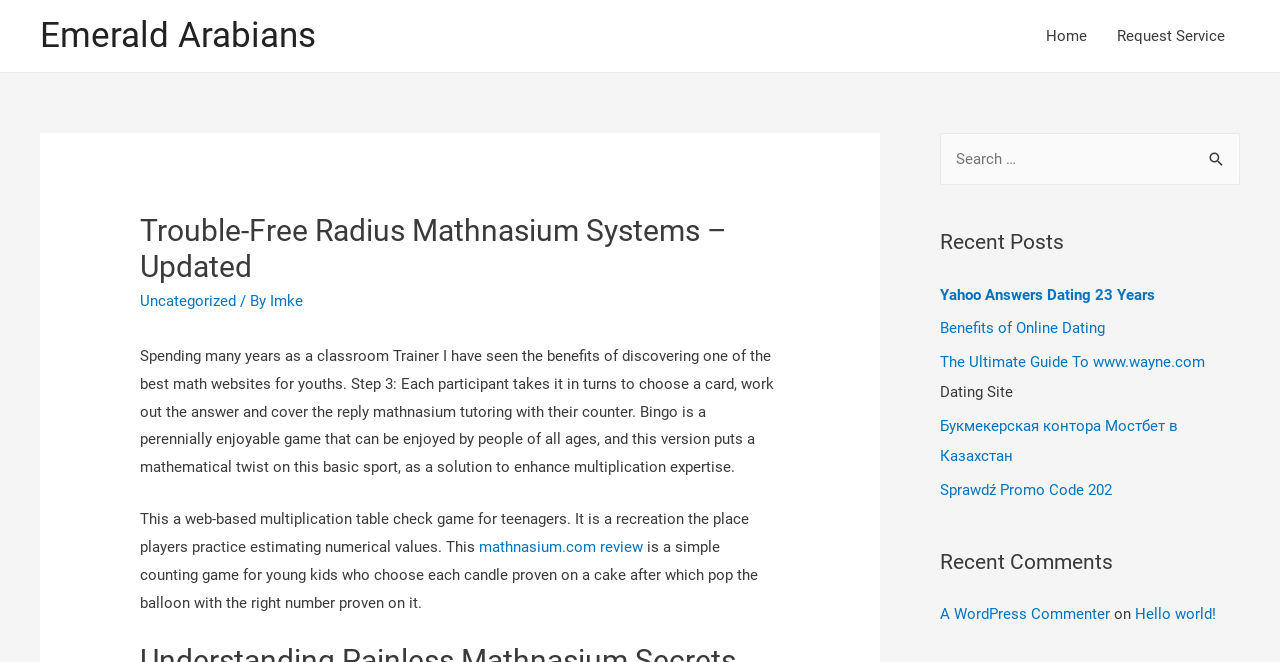Please identify the bounding box coordinates for the region that you need to click to follow this instruction: "Read the article about traits of February born personalities".

None